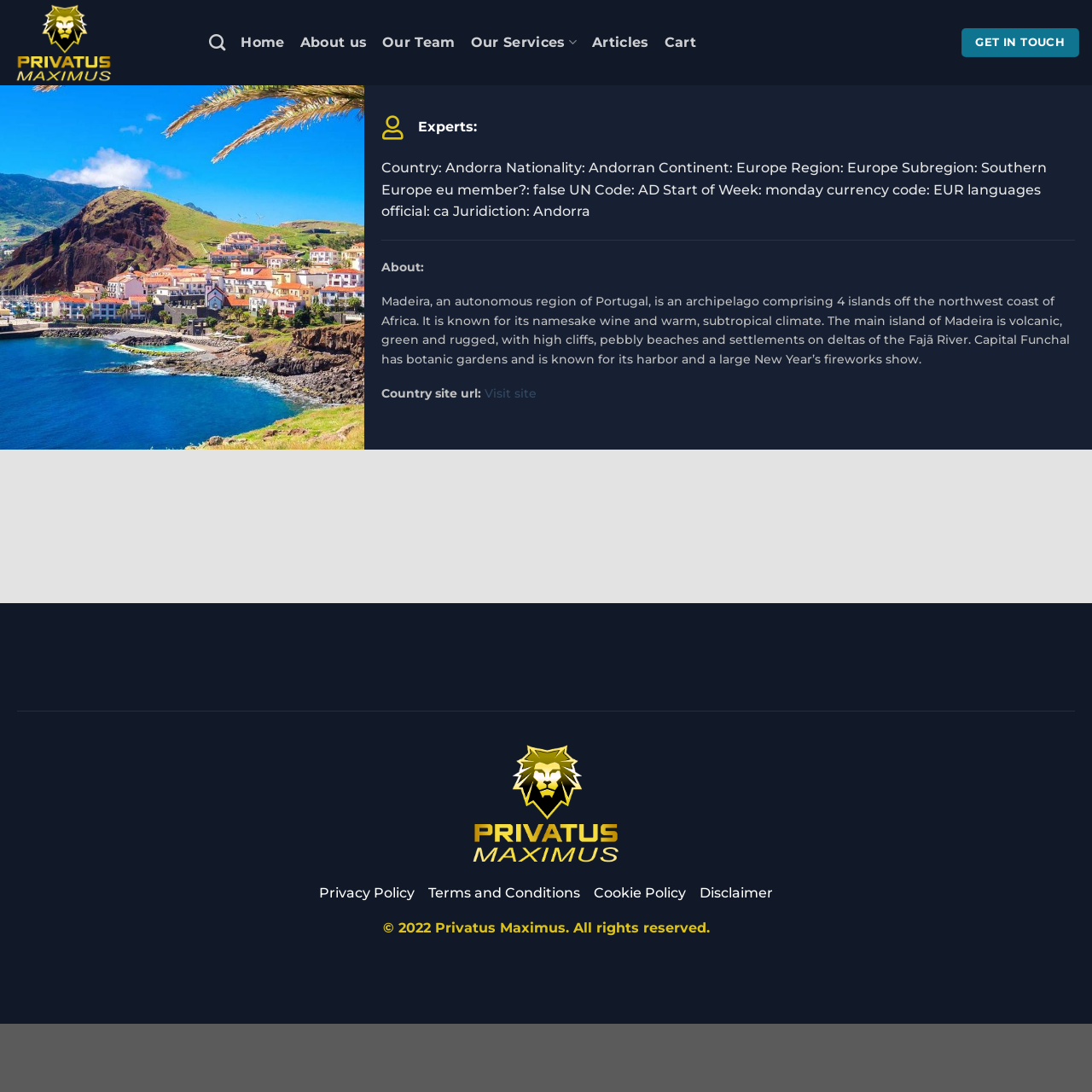Produce an elaborate caption capturing the essence of the webpage.

The webpage is about Madeira, an autonomous region of Portugal, and is presented by Privatus Maximus. At the top, there is a logo of Privatus Maximus, accompanied by a link to the same. Next to it, there are several navigation links, including "Search", "Home", "About us", "Our Team", "Our Services", "Articles", and "Cart". 

Below the navigation links, there is a main section that takes up most of the page. In this section, there is a heading that reads "Experts:", followed by a link with the same text. Below this, there is a block of text that provides information about Andorra, including its nationality, continent, region, and other details. 

Next, there is a section with the heading "About:", which is followed by a descriptive text about Madeira, including its geography, climate, and attractions. There is also a link to visit the country's site. 

At the bottom of the page, there is a section with links to "Privacy Policy", "Terms and Conditions", "Cookie Policy", and "Disclaimer". Additionally, there is a copyright notice that reads "© 2022 Privatus Maximus. All rights reserved." In the bottom-right corner, there is a small icon with an arrow pointing upwards.